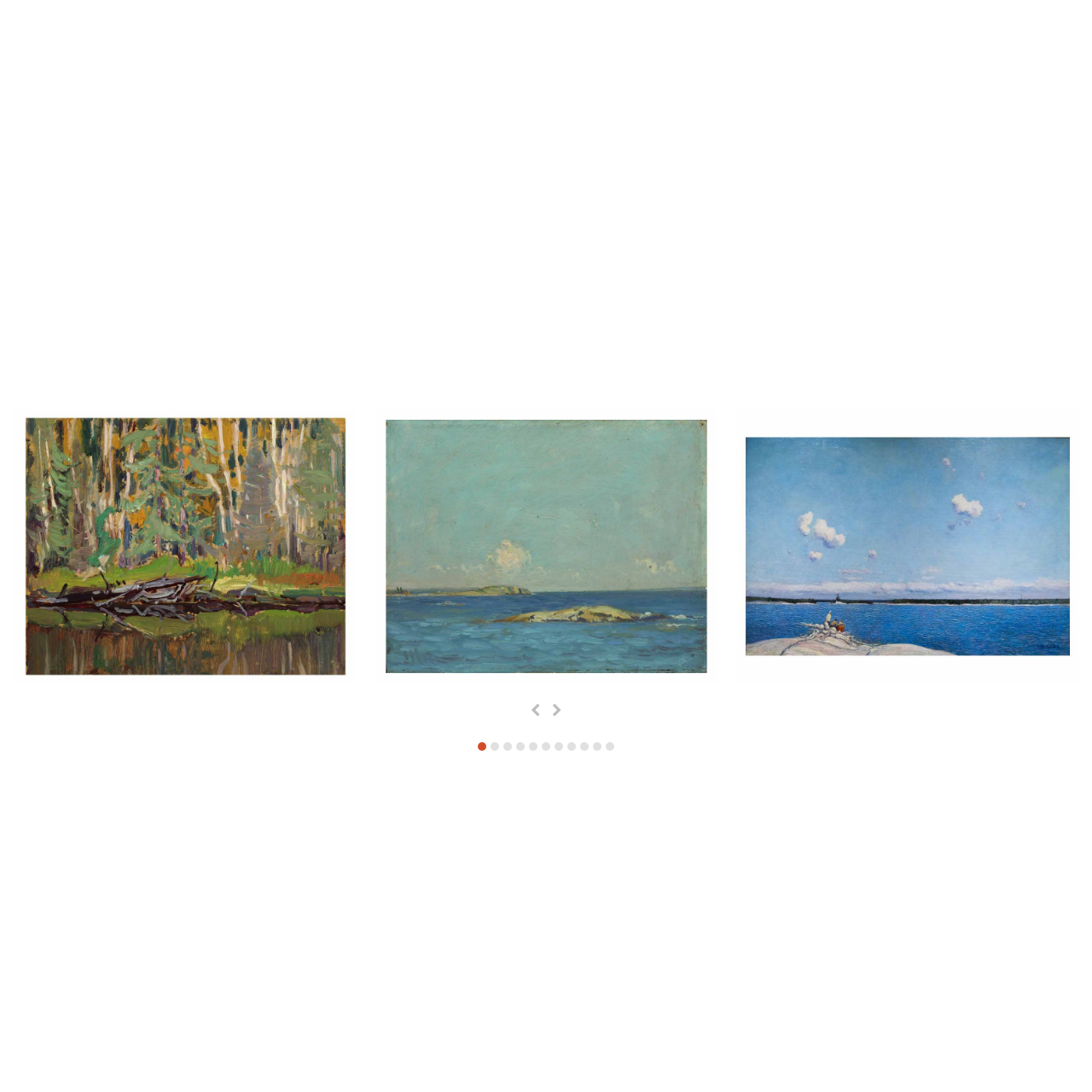What is the subject matter of the artist's oeuvre?  
Please examine the image enclosed within the red bounding box and provide a thorough answer based on what you observe in the image.

The caption states that the painting is an important part of the artist's oeuvre and reflects his dedication to outdoor landscapes, implying that the artist's body of work primarily focuses on depicting natural scenery and outdoor environments.